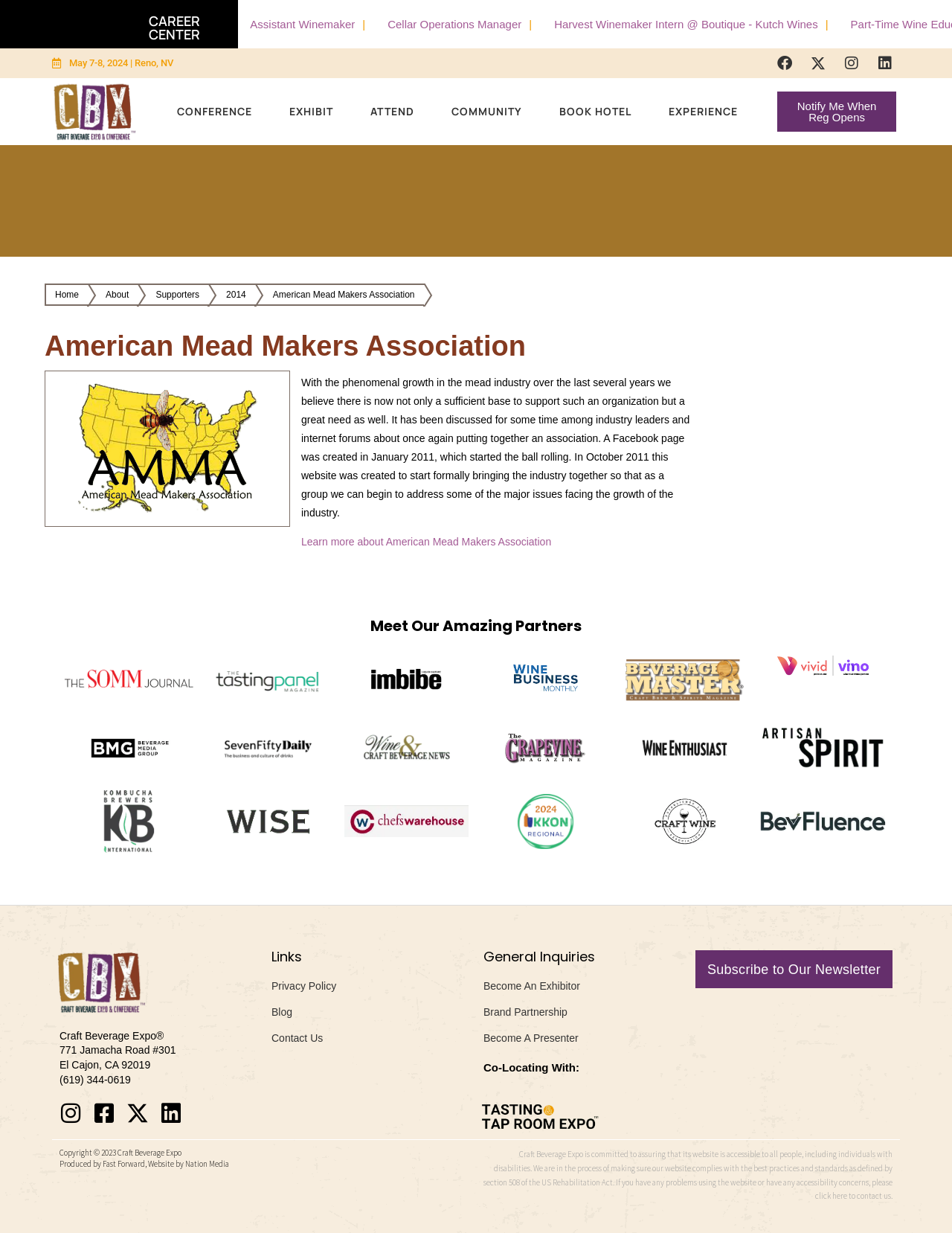Identify and generate the primary title of the webpage.

American Mead Makers Association